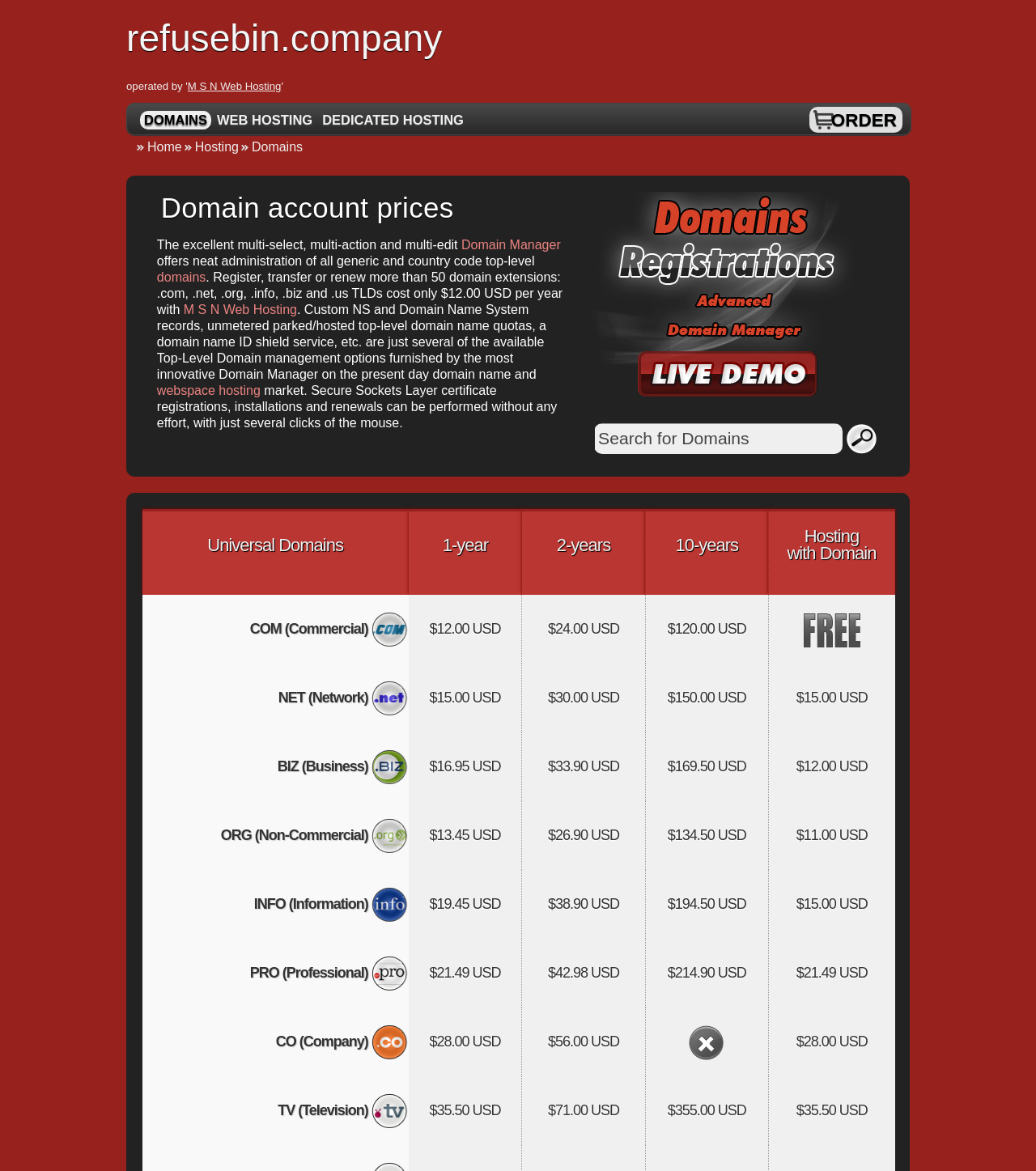Give a one-word or short phrase answer to the question: 
What is the company name of the web hosting service?

M S N Web Hosting